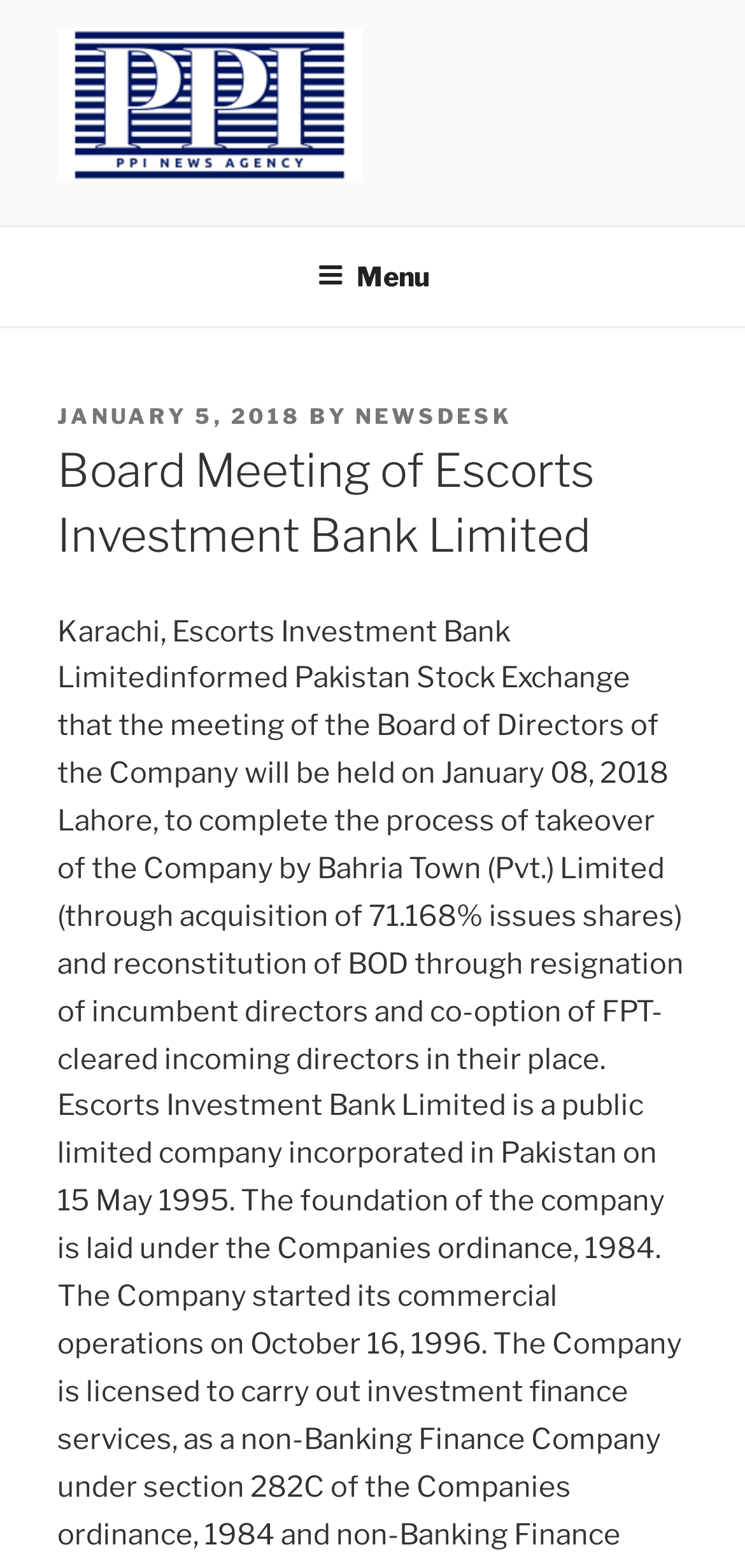Where is the board meeting taking place?
Look at the screenshot and respond with a single word or phrase.

Lahore